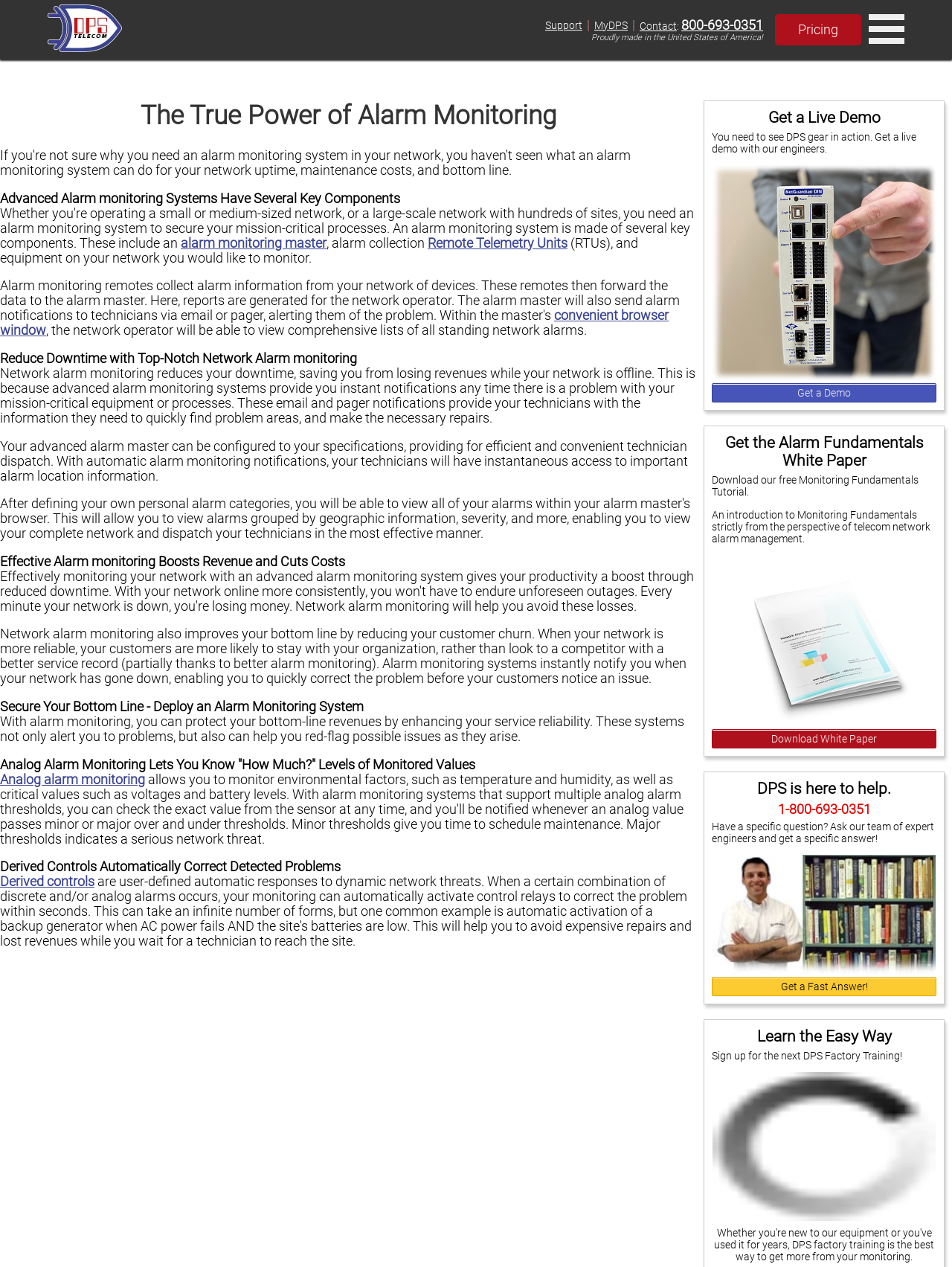Please find and report the primary heading text from the webpage.

The True Power of Alarm Monitoring